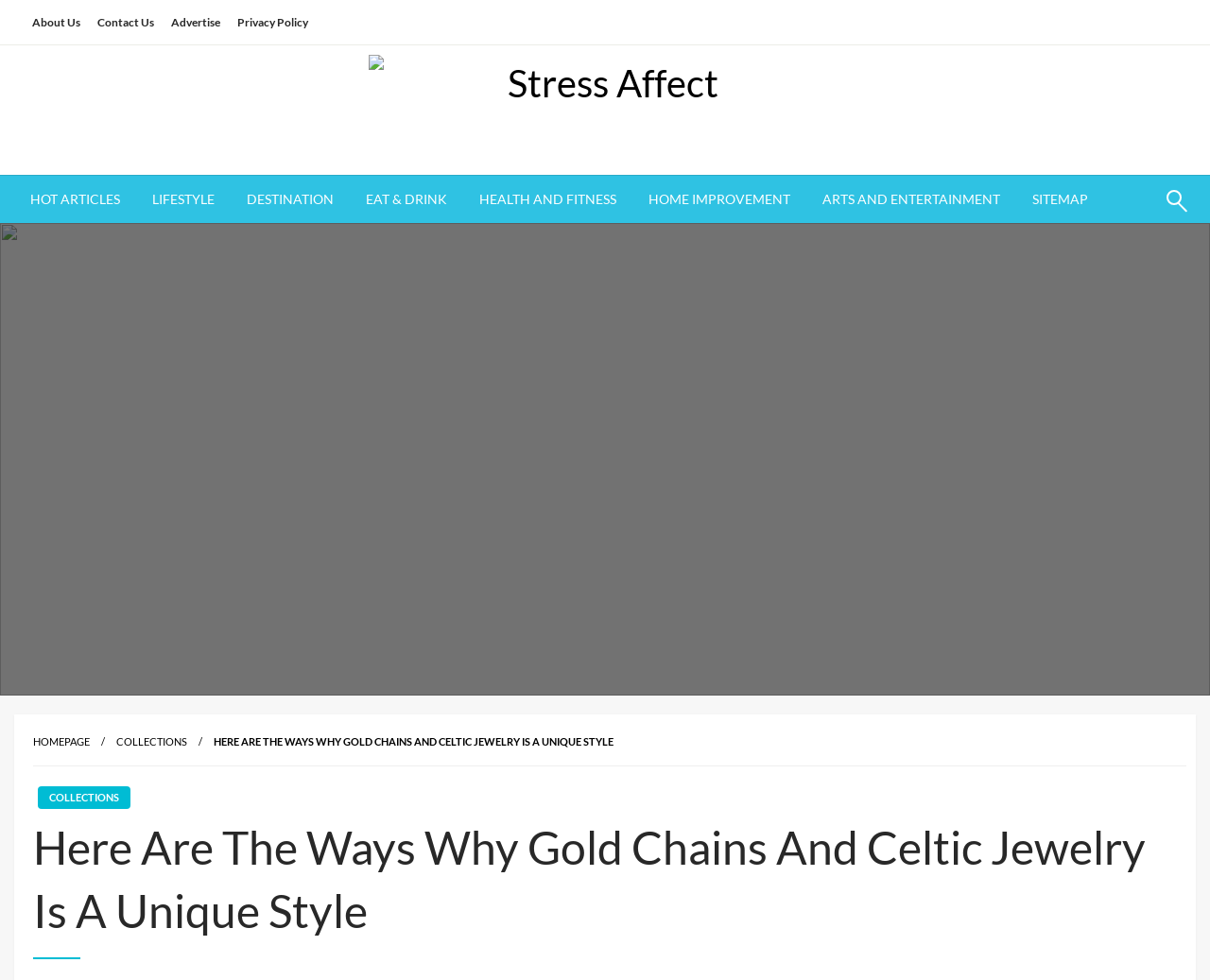Answer the following in one word or a short phrase: 
What is the relationship between the image and the heading 'Stress Affect'?

The image is related to the heading